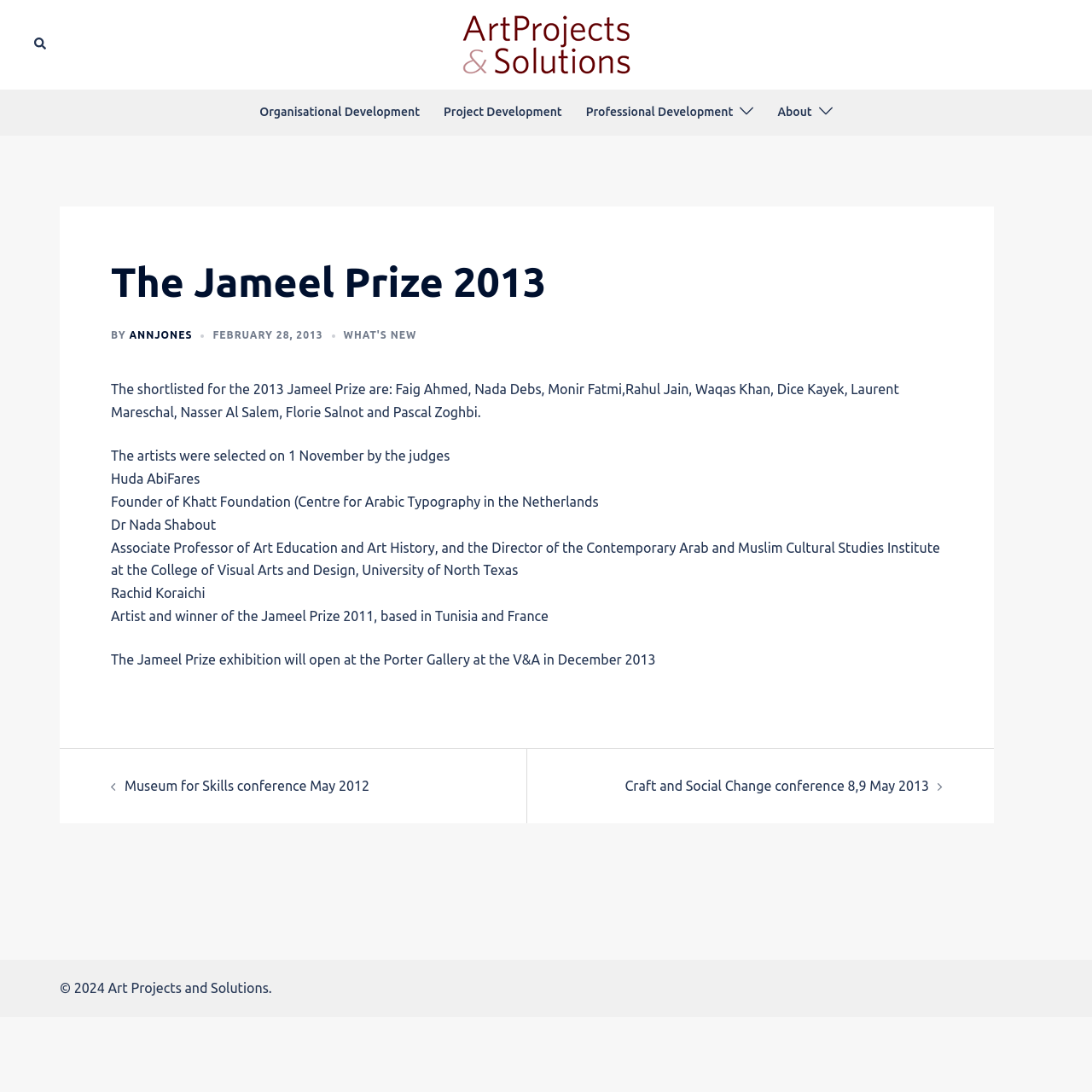Please identify the bounding box coordinates of the element on the webpage that should be clicked to follow this instruction: "Visit the 'Museum for Skills conference May 2012' page". The bounding box coordinates should be given as four float numbers between 0 and 1, formatted as [left, top, right, bottom].

[0.114, 0.712, 0.338, 0.726]